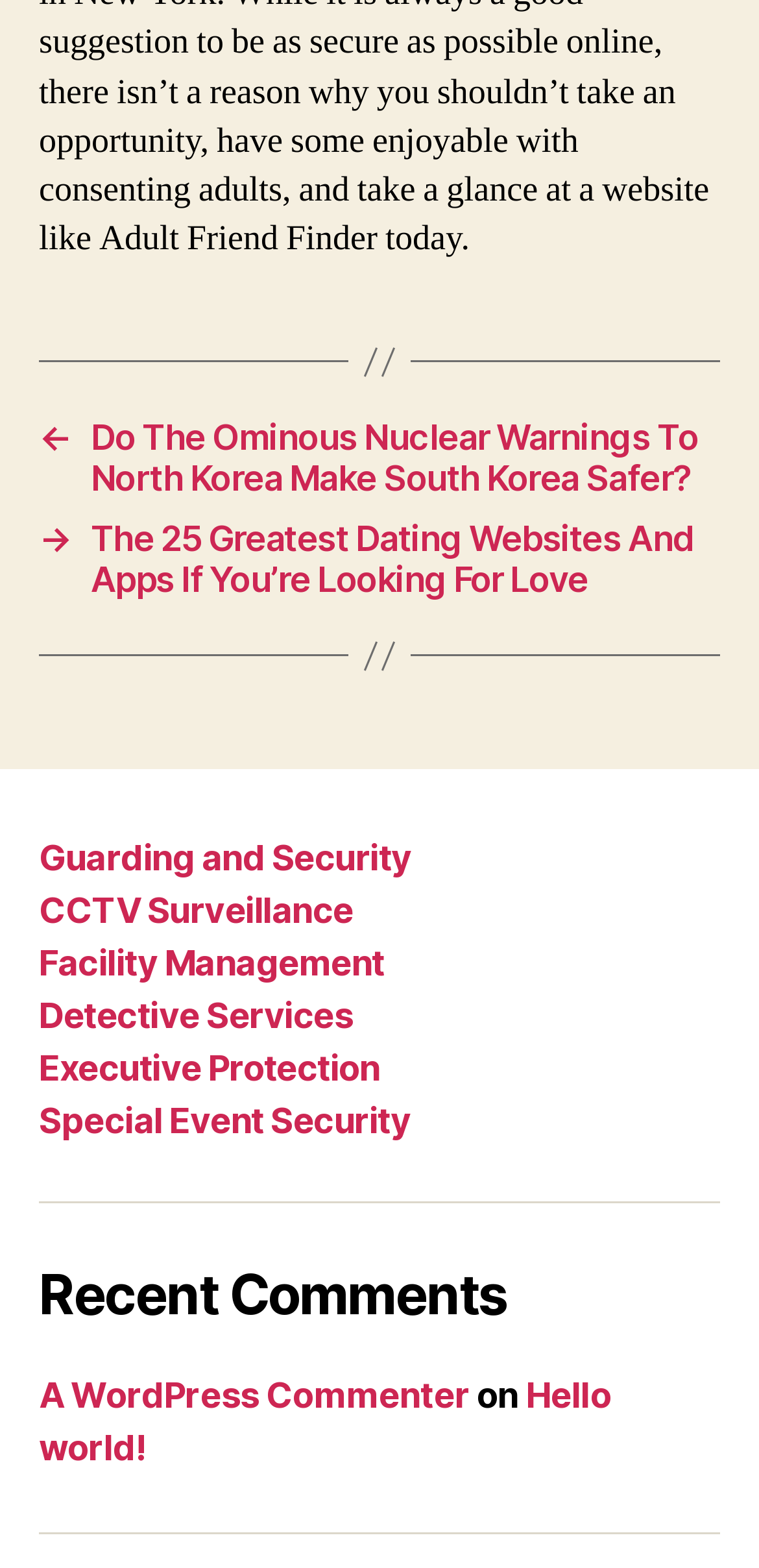Using the information from the screenshot, answer the following question thoroughly:
How many links are in the footer?

I counted the number of link elements that are children of the navigation element 'Footer'. There are 6 link elements, which are 'Guarding and Security', 'CCTV Surveillance', 'Facility Management', 'Detective Services', 'Executive Protection', and 'Special Event Security'.